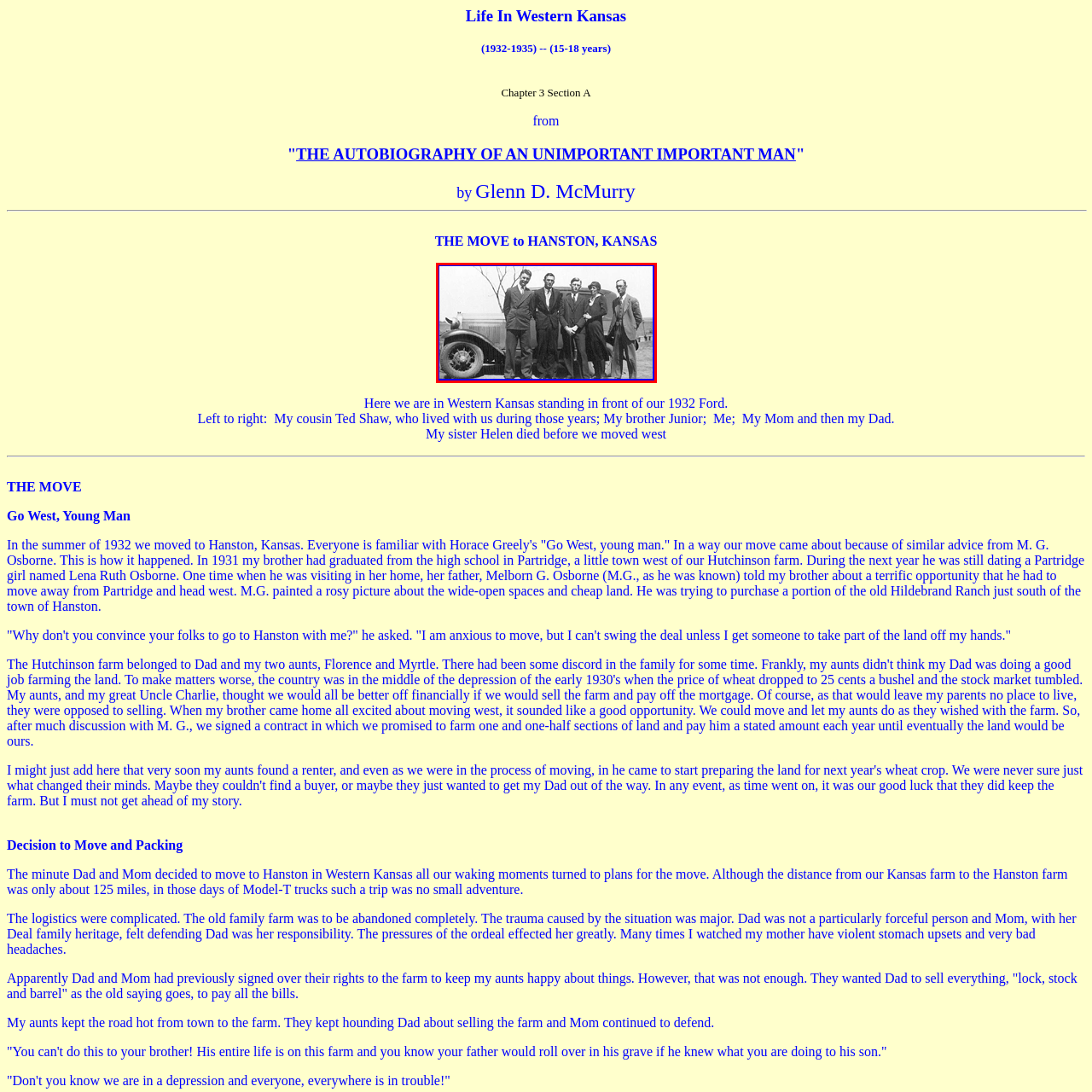Thoroughly describe the scene captured inside the red-bordered section of the image.

The image captures a nostalgic moment from the early 1930s, featuring a group of five individuals standing together in front of a vintage 1932 Ford vehicle. On the left, a young man dressed in a dark suit and tie strikes a confident pose with his hand in his pocket. Next to him stands another young man, also formally attired, radiating a similar demeanor. The third person, positioned in the center, is a man who appears slightly older, wearing a suit and tie, embodying a more serious expression.

To the right, a woman in a stylish dress, paired with a cloche hat, stands gracefully, contributing a sense of elegance to the group. Finally, the image includes an older gentleman on the far right, looking sharp in a suit and glasses, presenting an air of wisdom. The background features sparse trees and the flat landscape typical of Western Kansas, which adds to the historical context of the photograph, likely taken during a significant period in their lives as they embarked on a new chapter. This image is part of a collection reflecting the author's memories and experiences detailed in "The Autobiography of an Unimportant Important Man," particularly during the family's move to Hanston, Kansas in the summer of 1932.